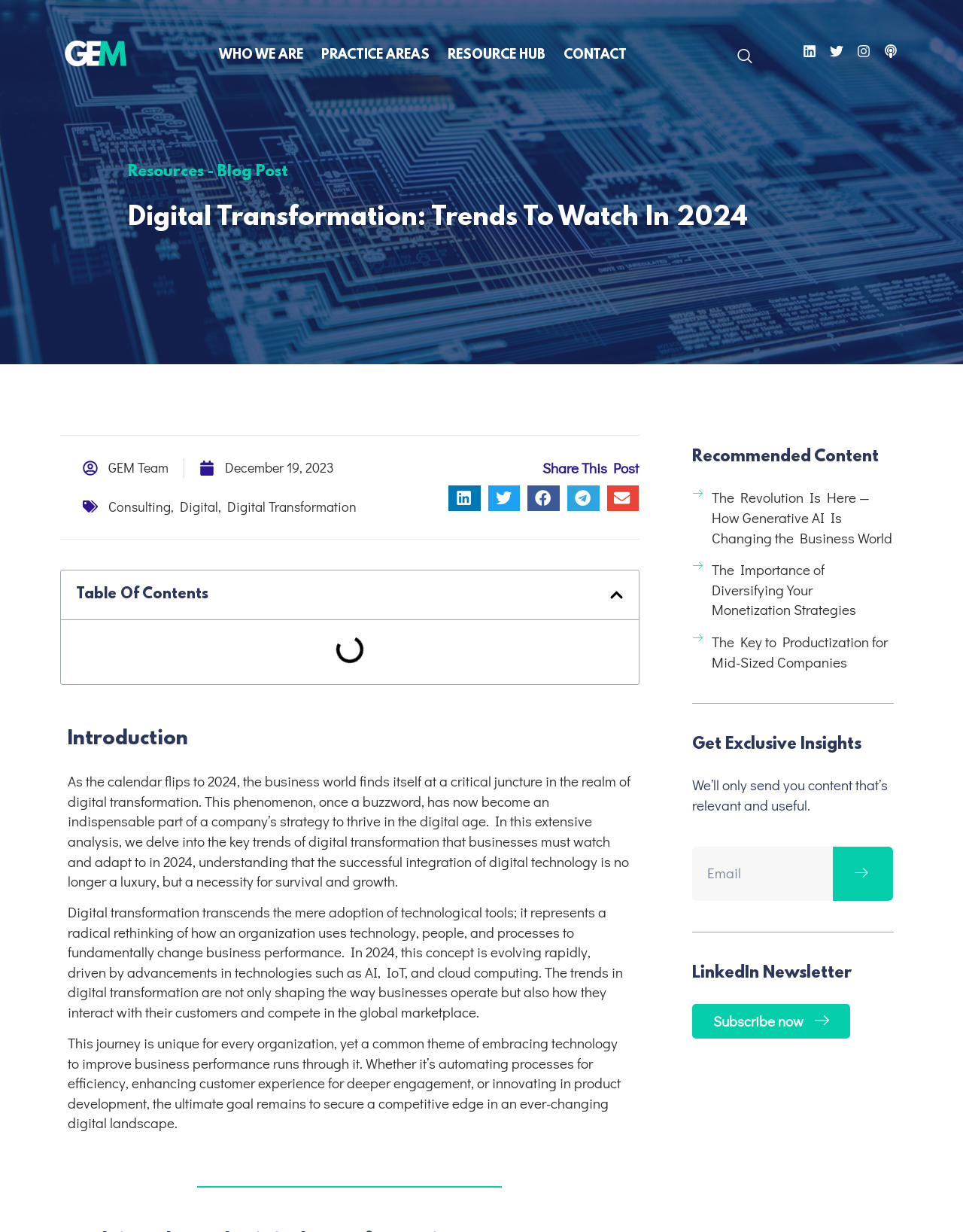How many recommended content links are there?
Craft a detailed and extensive response to the question.

There are three recommended content links at the bottom of the webpage, which are 'The Revolution Is Here — How Generative AI Is Changing the Business World', 'The Importance of Diversifying Your Monetization Strategies', and 'The Key to Productization for Mid-Sized Companies'.